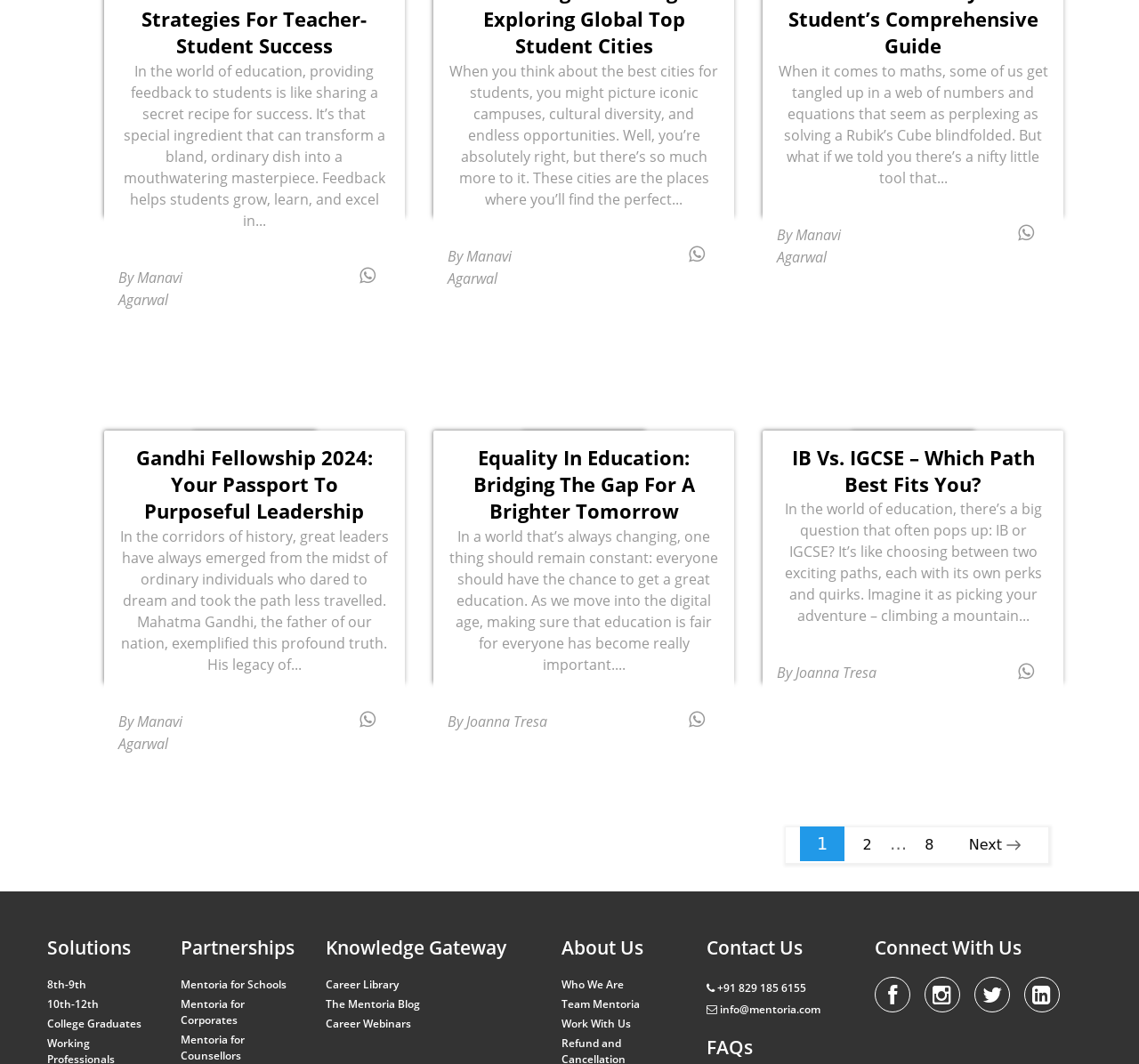Identify the bounding box coordinates of the clickable section necessary to follow the following instruction: "Read about Gandhi Fellowship 2024". The coordinates should be presented as four float numbers from 0 to 1, i.e., [left, top, right, bottom].

[0.104, 0.418, 0.343, 0.648]